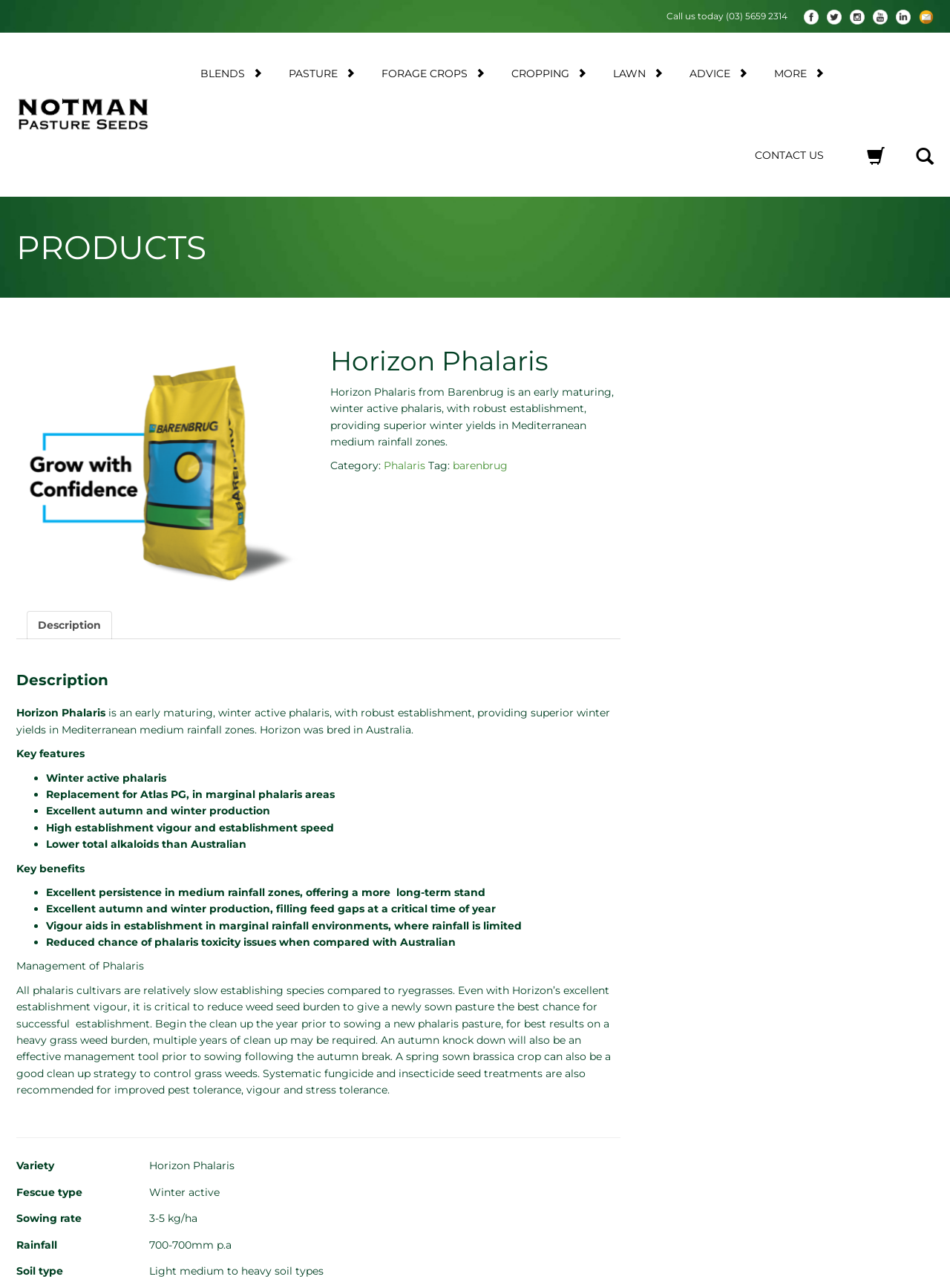How many social media links are there?
Refer to the image and respond with a one-word or short-phrase answer.

5